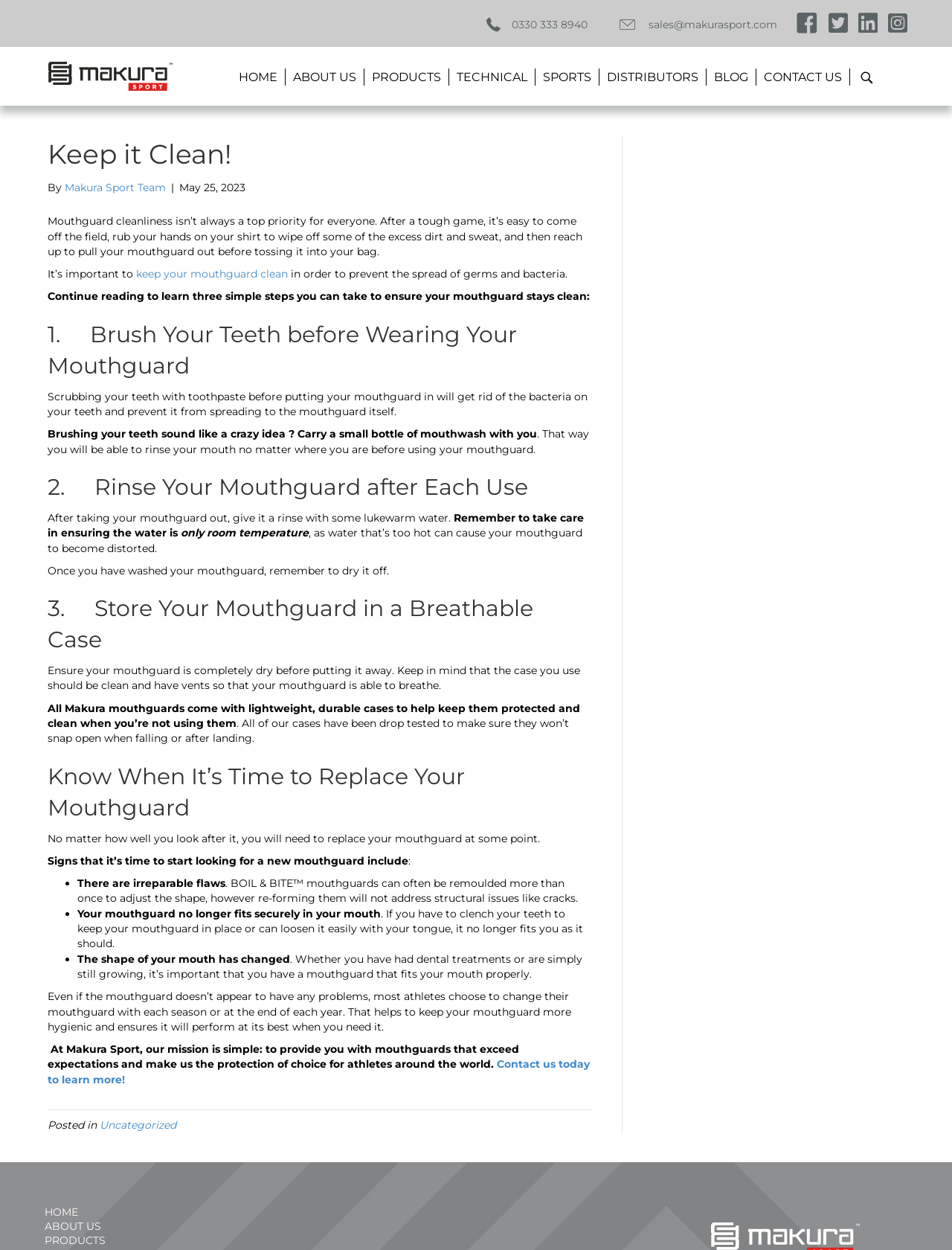What is the name of the team that wrote the article? From the image, respond with a single word or brief phrase.

Makura Sport Team